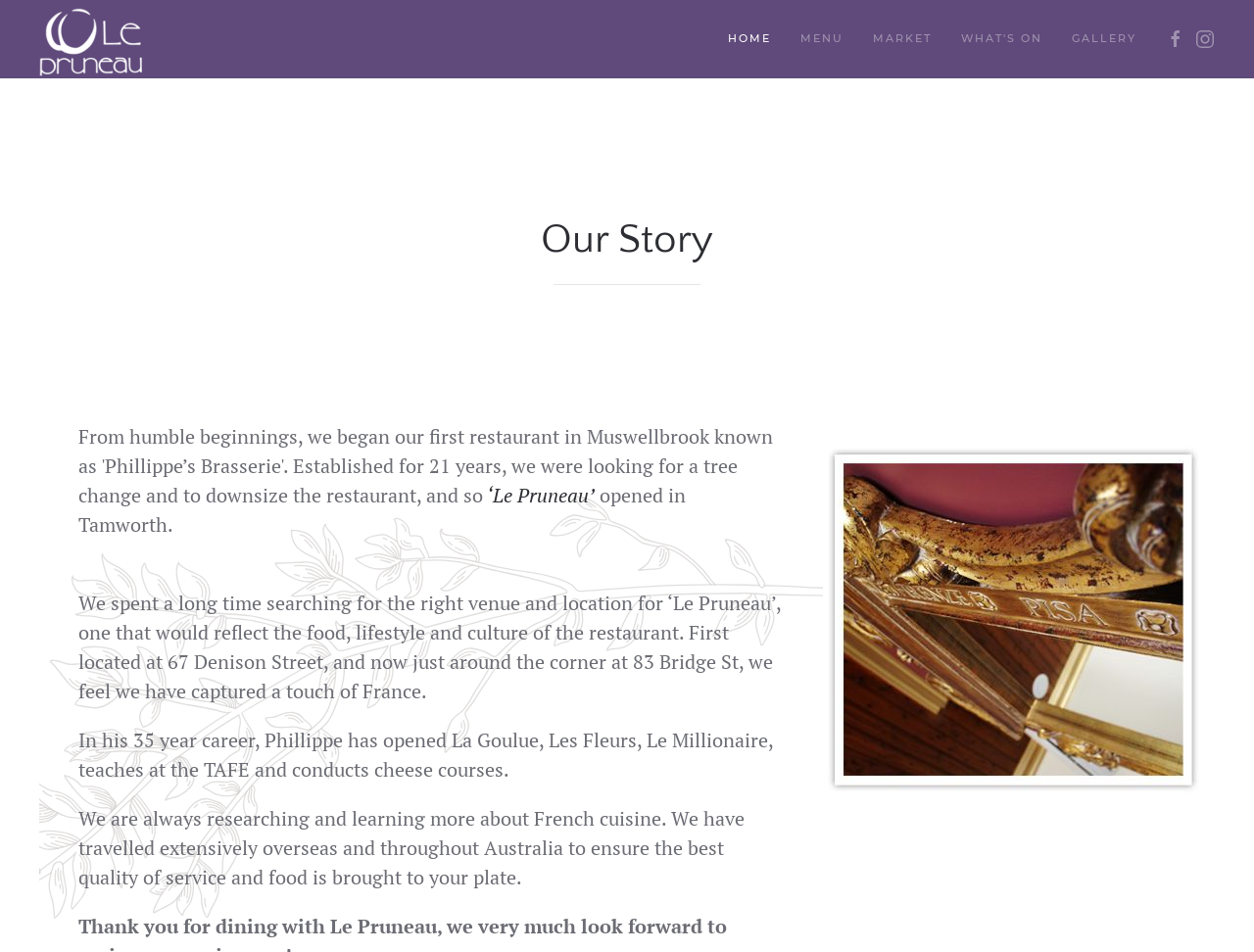Utilize the details in the image to give a detailed response to the question: What is the theme of the restaurant?

The theme of the restaurant can be inferred from the text 'We have captured a touch of France' and the name 'Le Pruneau' which is French-inspired, suggesting that the restaurant has a French theme.